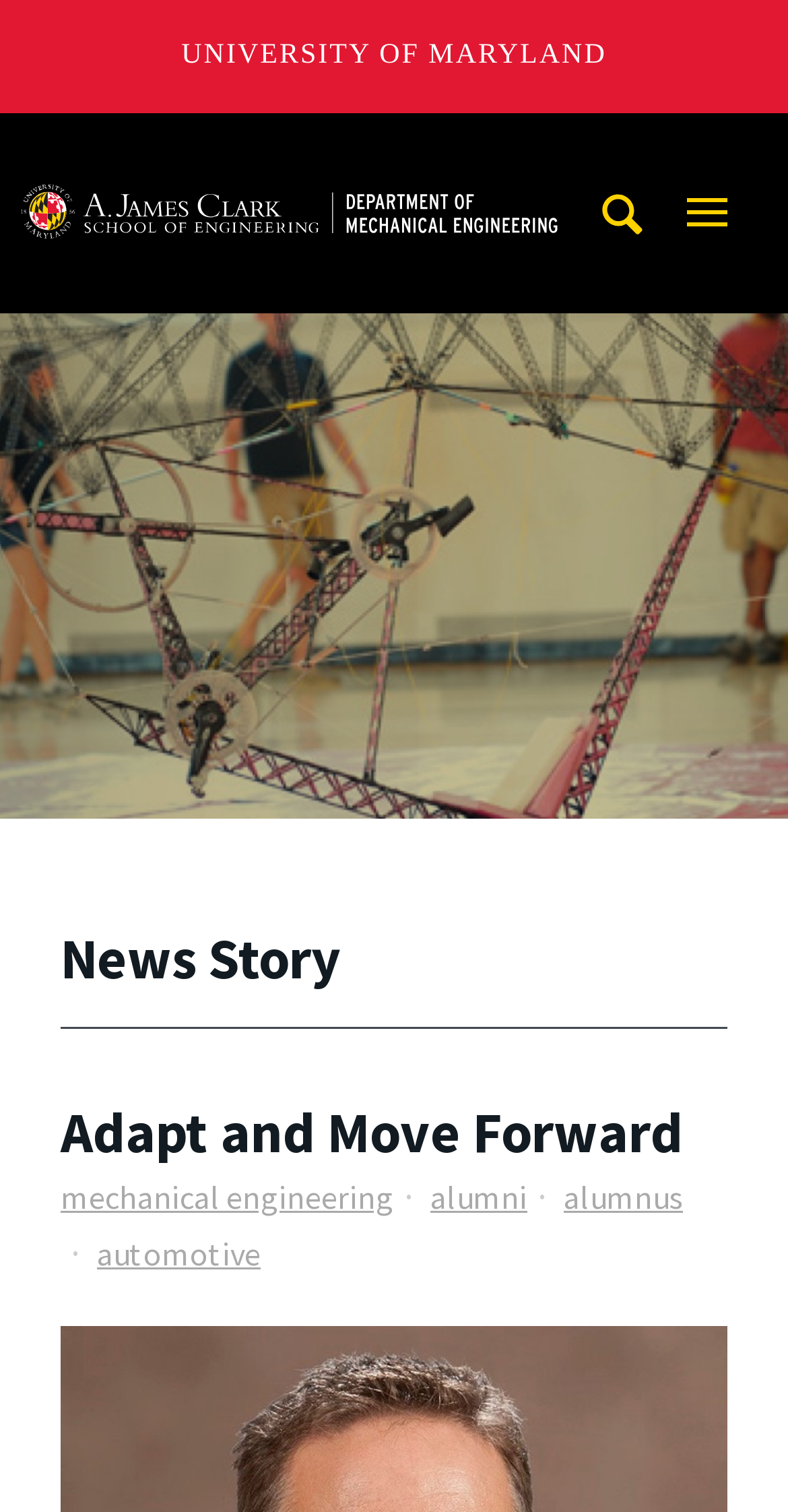Determine the bounding box coordinates of the area to click in order to meet this instruction: "View Item".

None